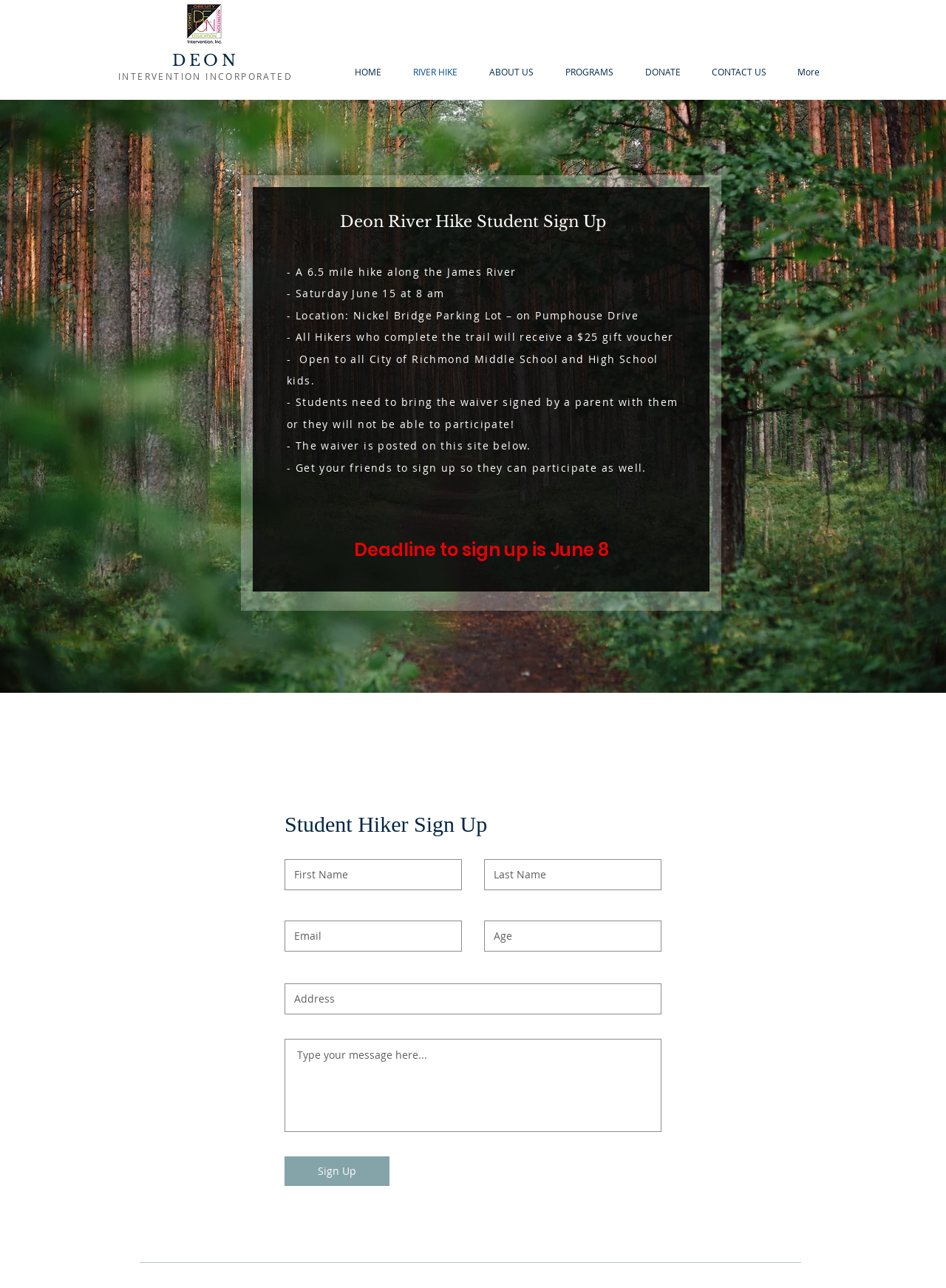Identify the bounding box coordinates of the clickable section necessary to follow the following instruction: "Click on the 'DEON' link". The coordinates should be presented as four float numbers from 0 to 1, i.e., [left, top, right, bottom].

[0.182, 0.04, 0.252, 0.055]